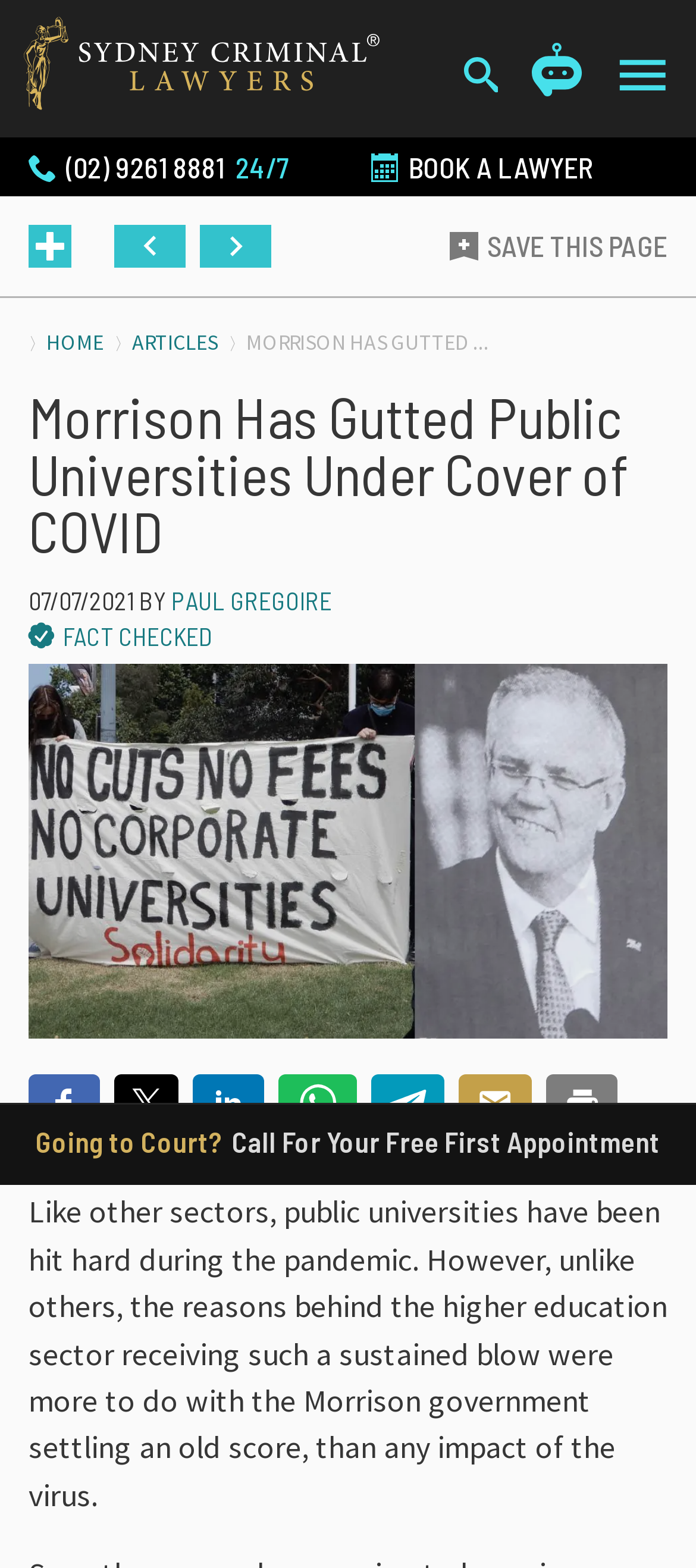Please provide a brief answer to the following inquiry using a single word or phrase:
What is the function of the 'SHARE ON FACEBOOK' button?

To share on Facebook